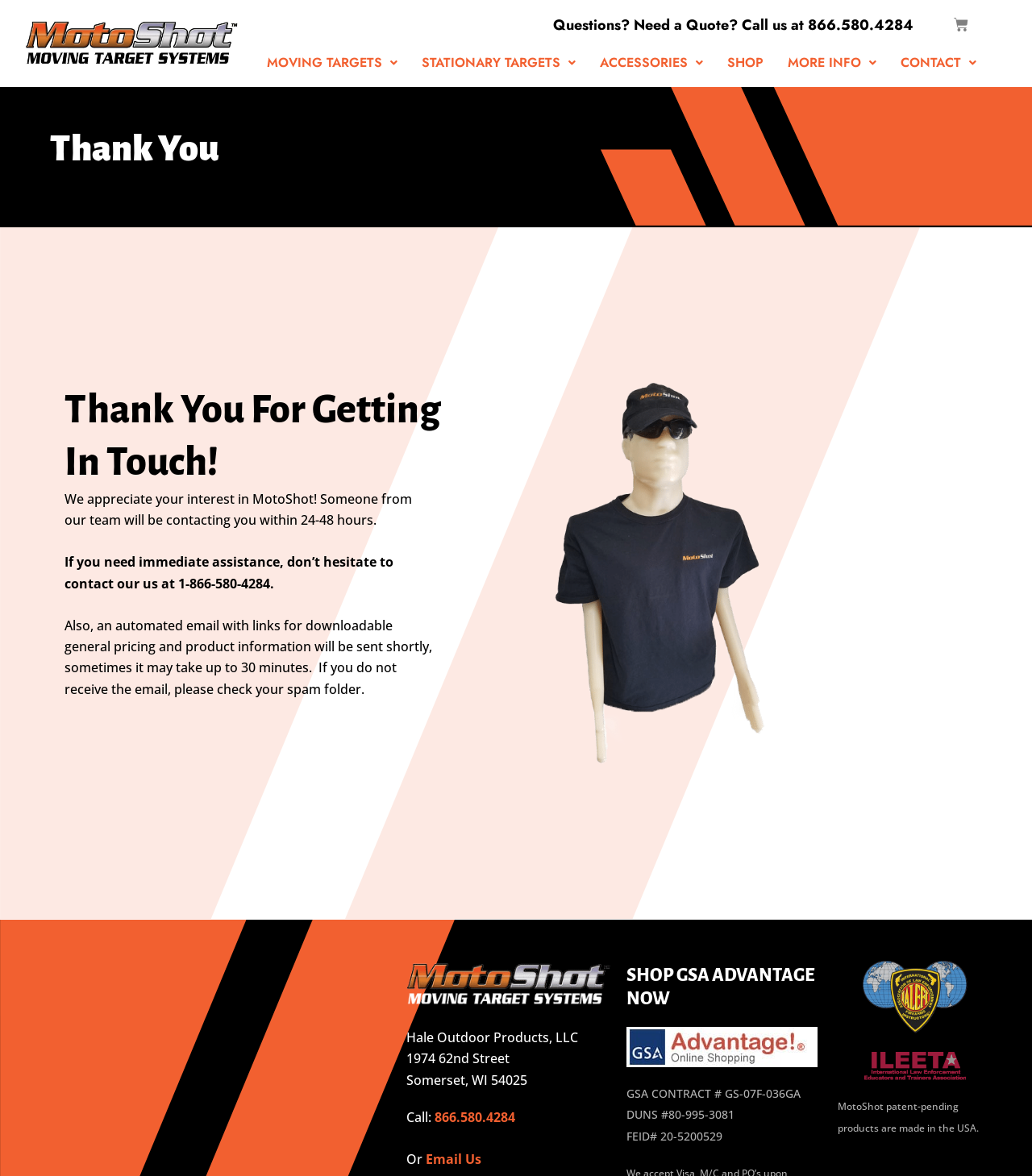Pinpoint the bounding box coordinates for the area that should be clicked to perform the following instruction: "Click the SHOP link".

[0.693, 0.038, 0.752, 0.069]